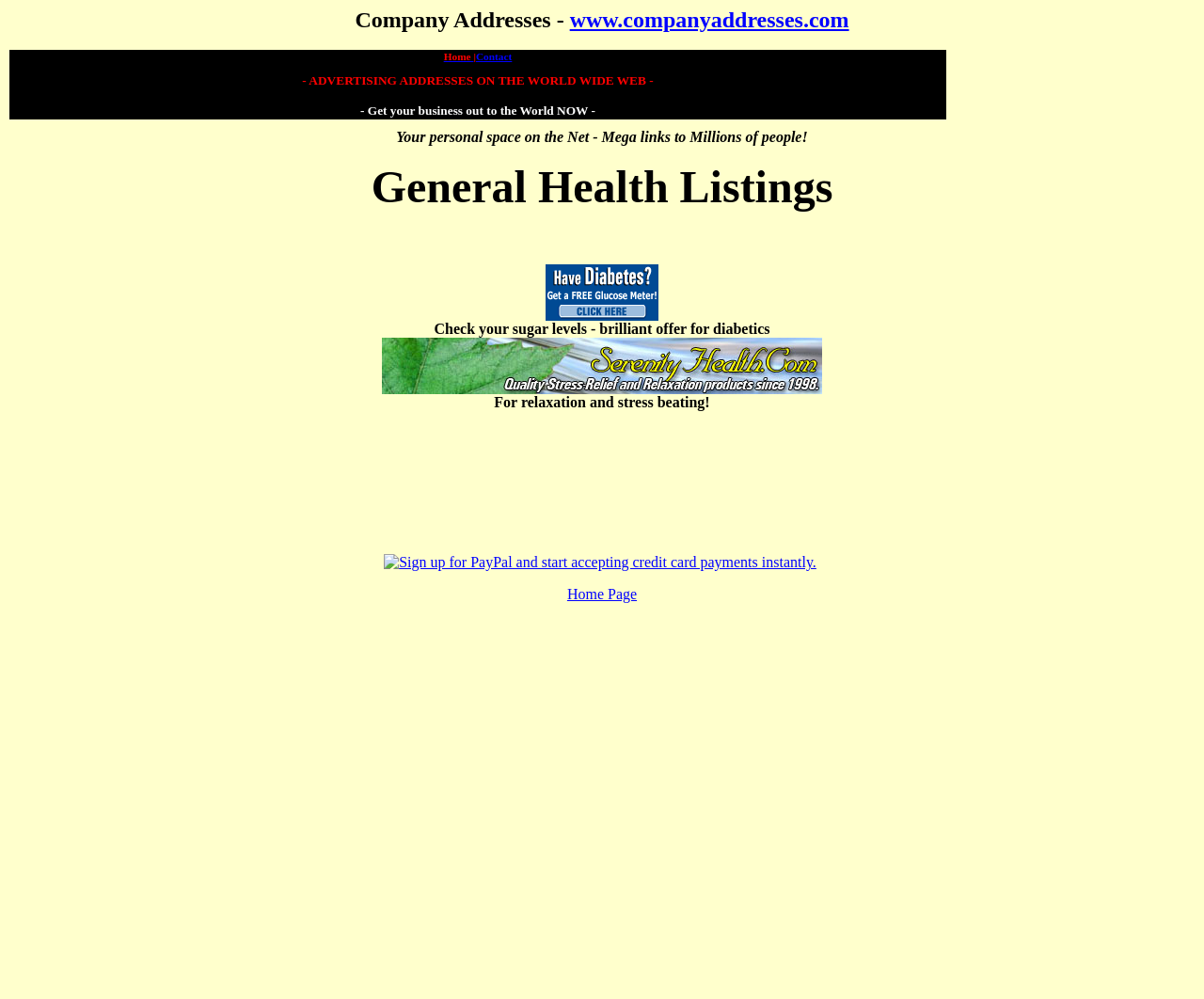From the screenshot, find the bounding box of the UI element matching this description: "Contact". Supply the bounding box coordinates in the form [left, top, right, bottom], each a float between 0 and 1.

[0.395, 0.051, 0.425, 0.062]